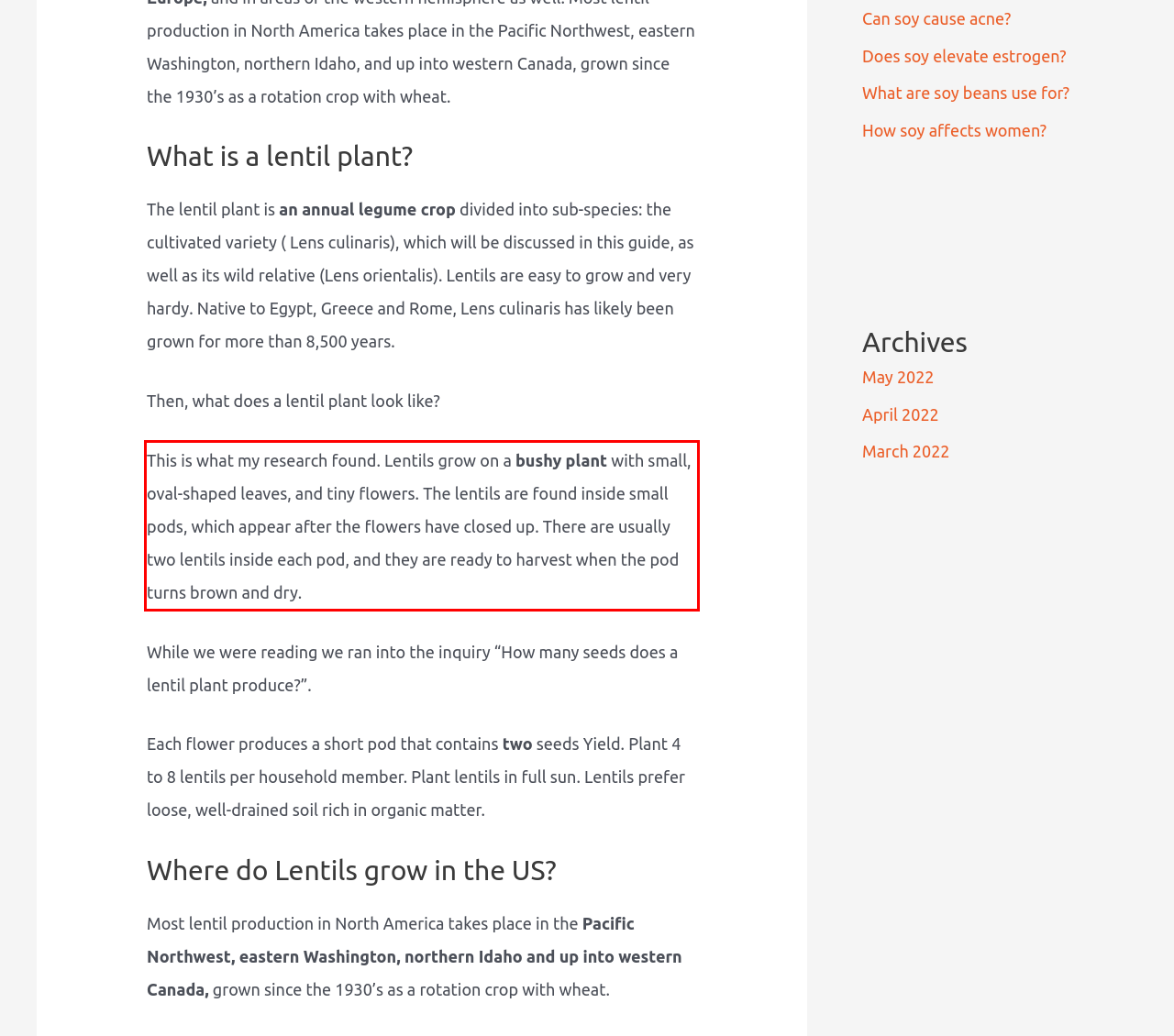Given a webpage screenshot, identify the text inside the red bounding box using OCR and extract it.

This is what my research found. Lentils grow on a bushy plant with small, oval-shaped leaves, and tiny flowers. The lentils are found inside small pods, which appear after the flowers have closed up. There are usually two lentils inside each pod, and they are ready to harvest when the pod turns brown and dry.